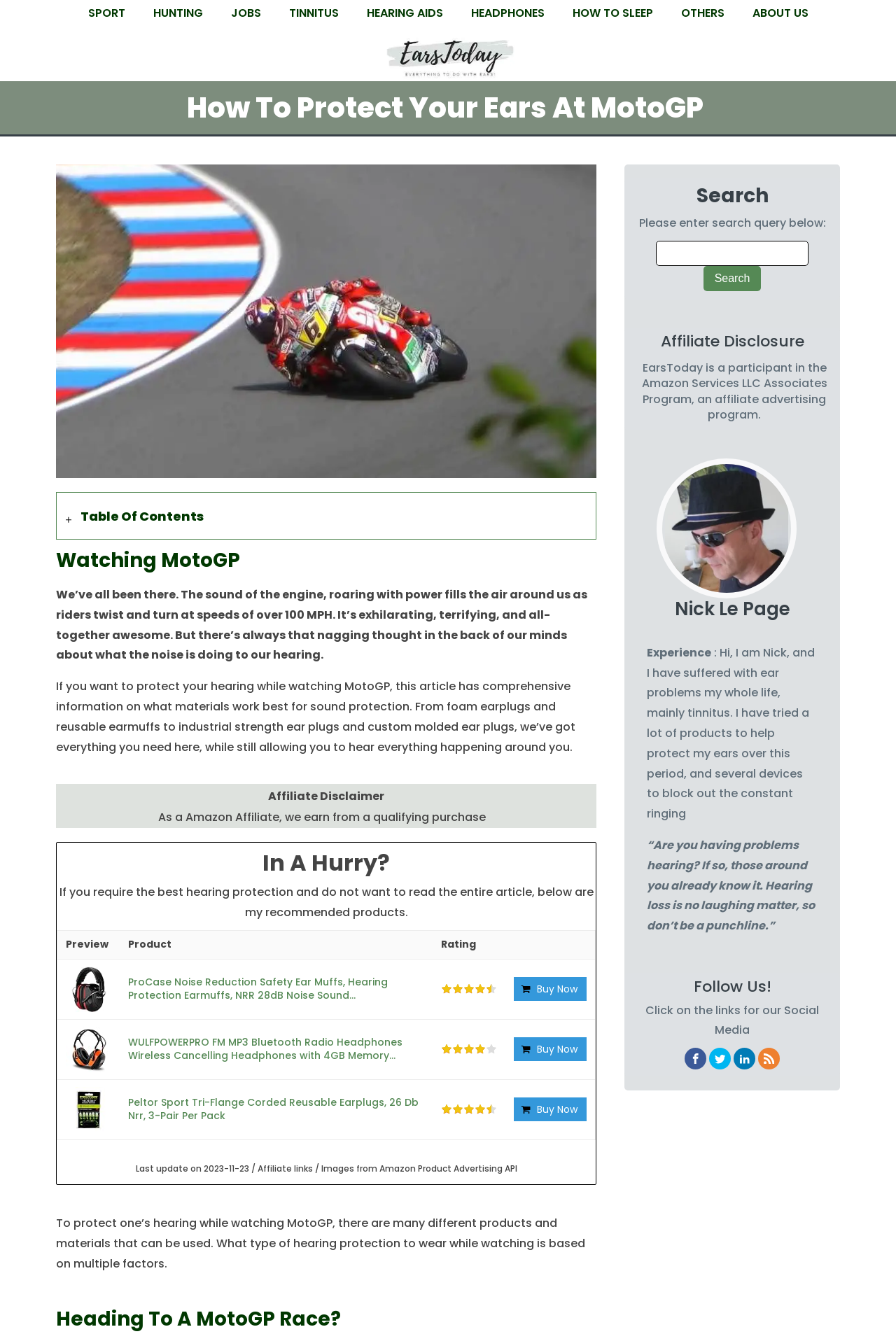Could you highlight the region that needs to be clicked to execute the instruction: "Search for a query"?

[0.705, 0.18, 0.93, 0.218]